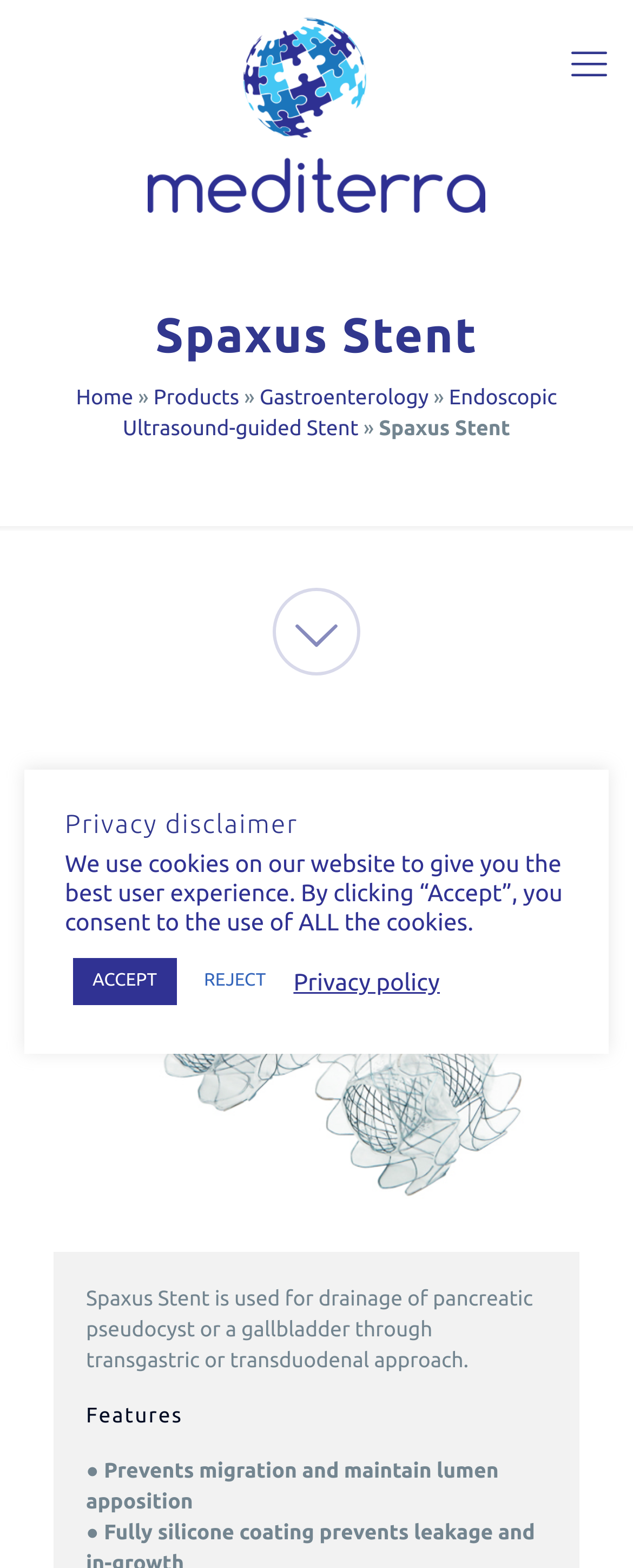What is the purpose of the Spaxus Stent? Look at the image and give a one-word or short phrase answer.

Drainage of pancreatic pseudocyst or gallbladder